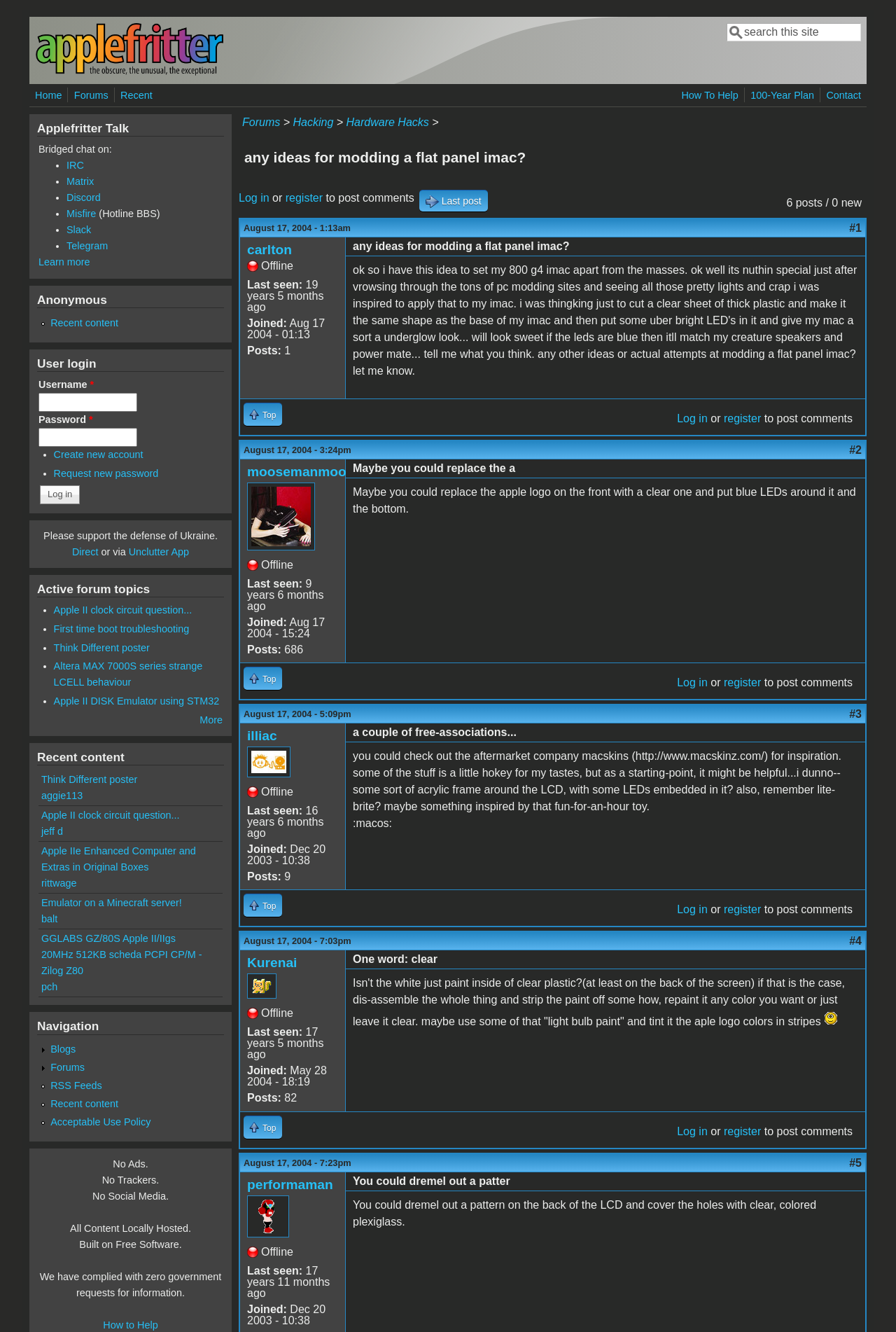Locate the bounding box coordinates of the clickable element to fulfill the following instruction: "View the last post". Provide the coordinates as four float numbers between 0 and 1 in the format [left, top, right, bottom].

[0.468, 0.142, 0.544, 0.159]